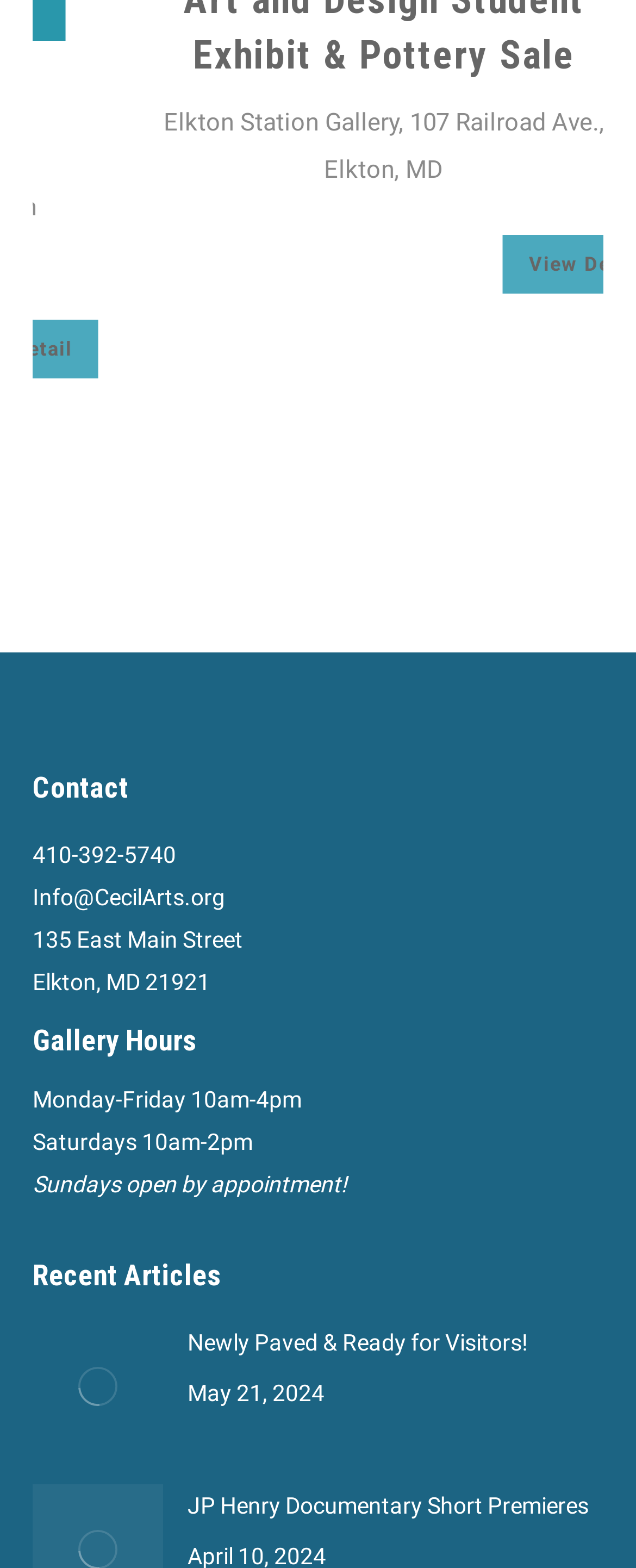Give a one-word or one-phrase response to the question:
What is the address of the Cecil County Arts Council?

135 East Main Street, Elkton, MD 21921